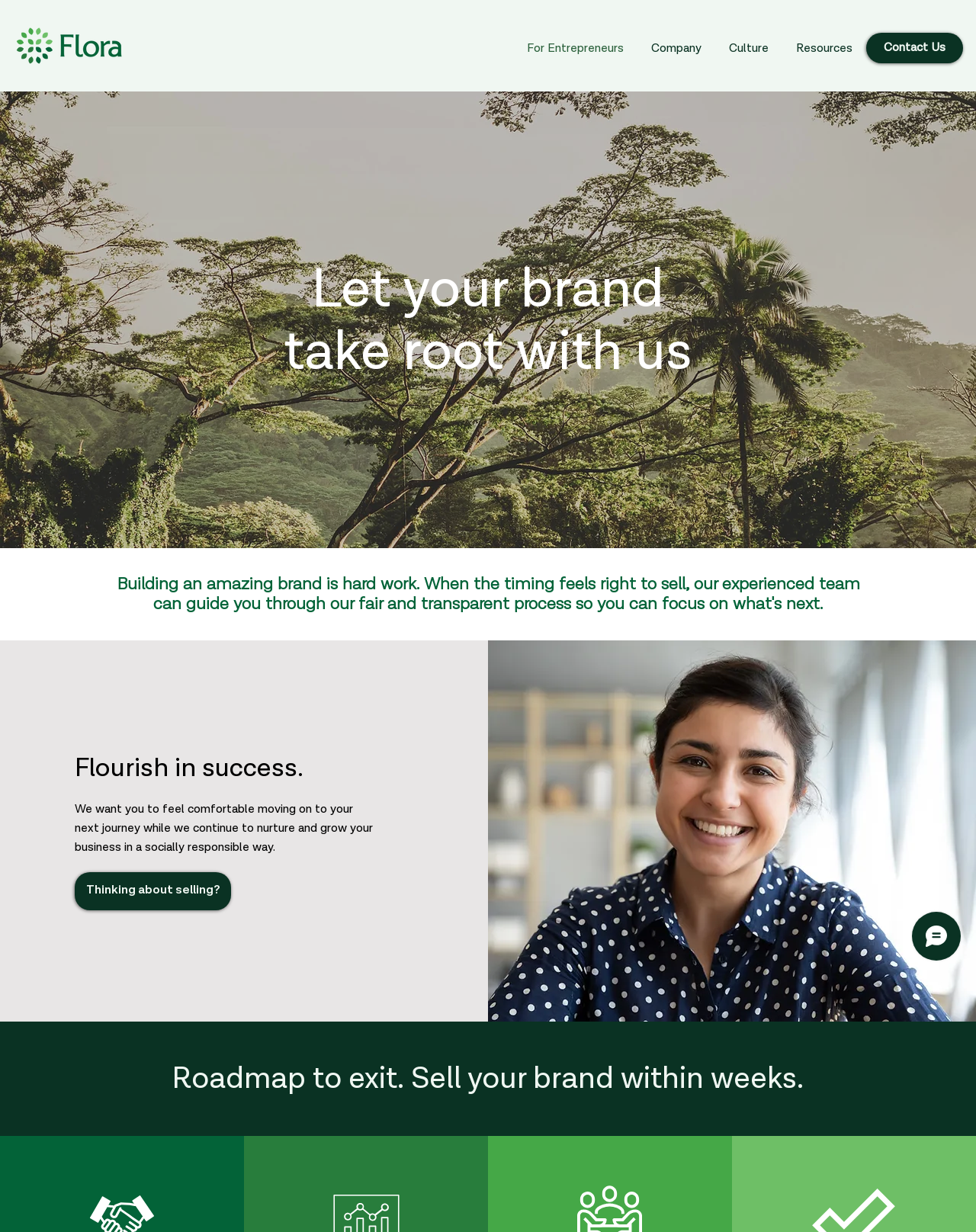Identify the first-level heading on the webpage and generate its text content.

Let your brand take root with us